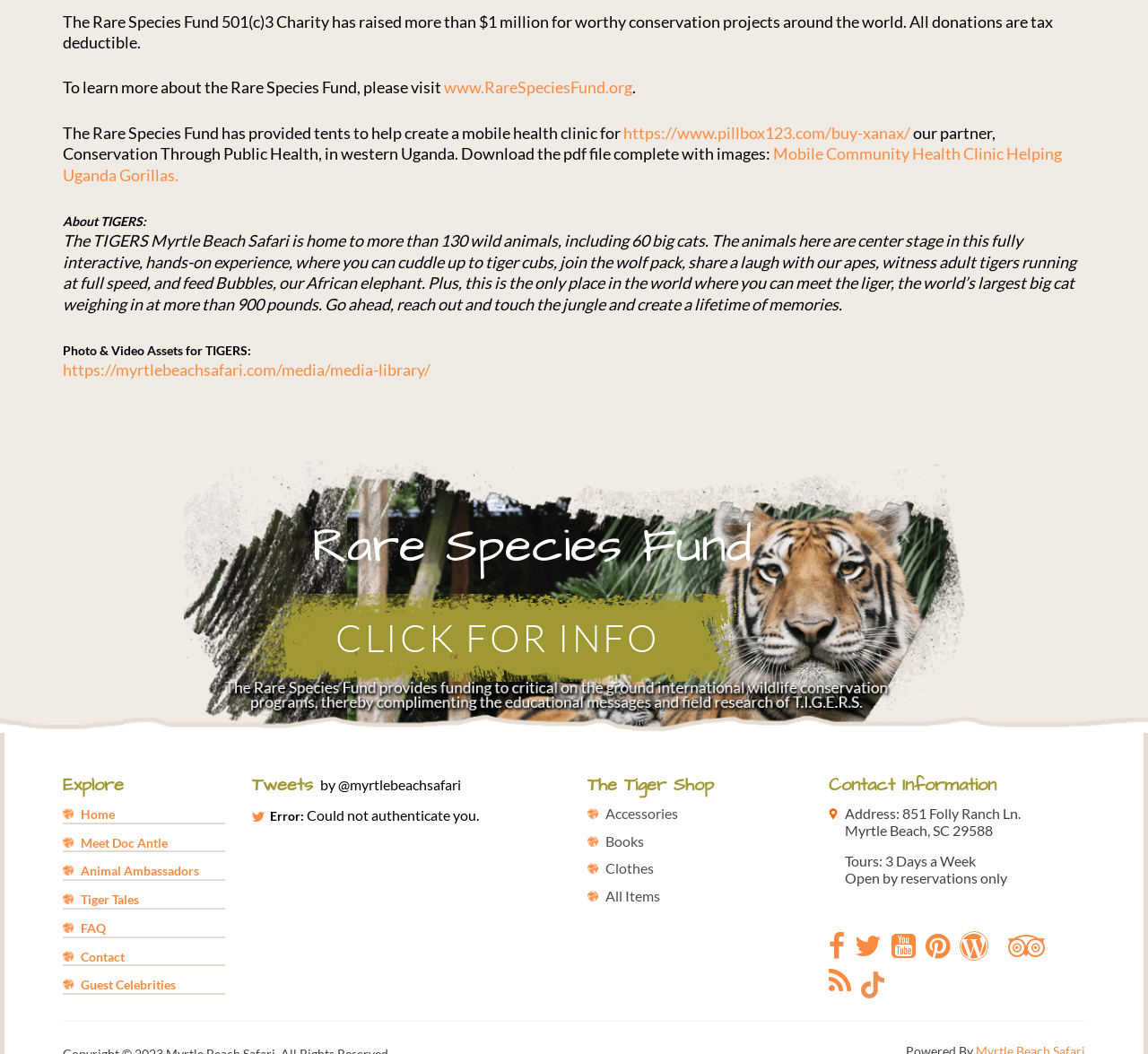Could you find the bounding box coordinates of the clickable area to complete this instruction: "Contact through the provided address"?

[0.736, 0.763, 0.889, 0.779]